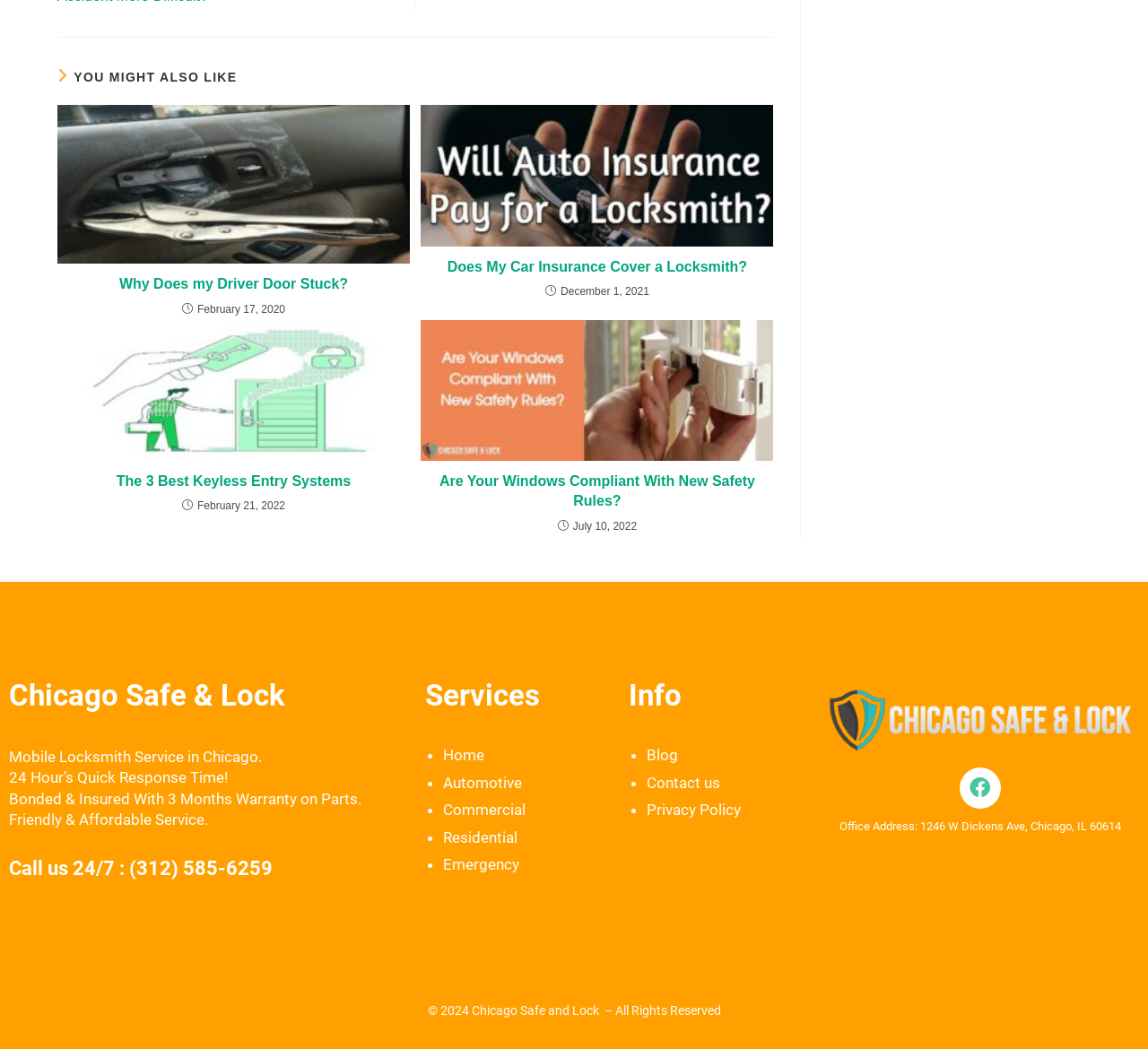How many months of warranty is offered on parts?
Look at the image and provide a short answer using one word or a phrase.

3 months